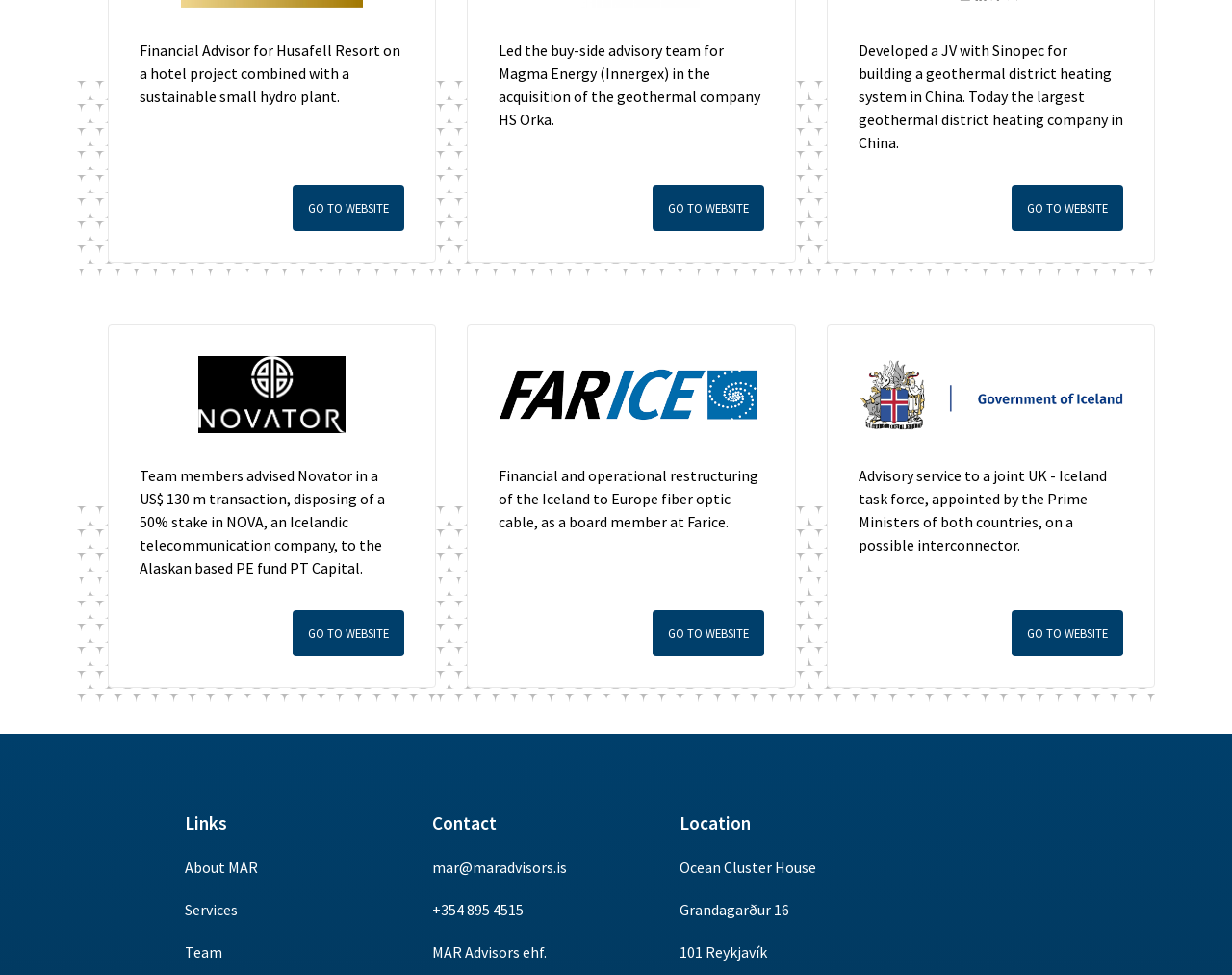Please identify the bounding box coordinates of the region to click in order to complete the given instruction: "Visit the website about Magma Energy". The coordinates should be four float numbers between 0 and 1, i.e., [left, top, right, bottom].

[0.529, 0.19, 0.62, 0.237]